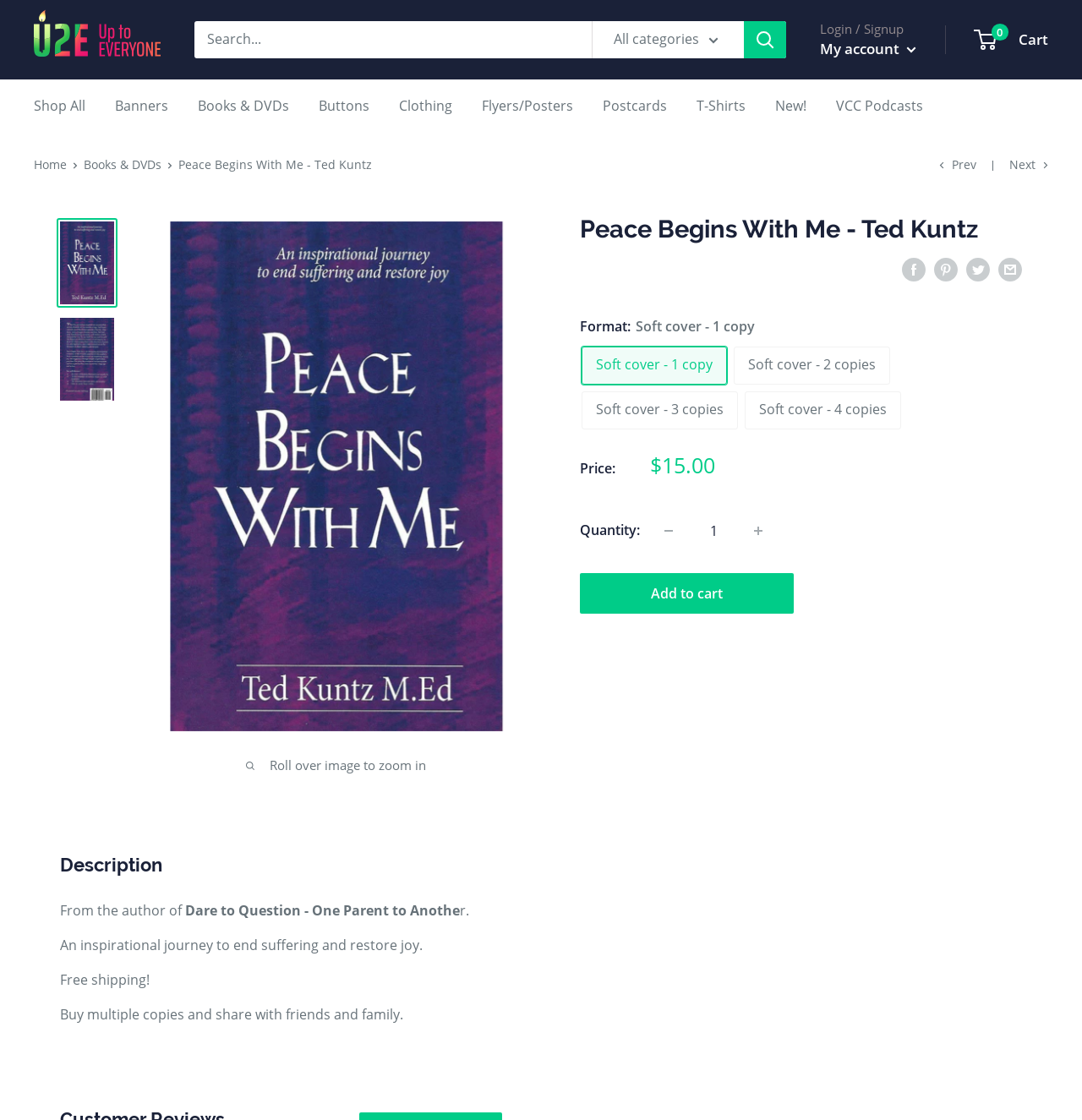Please locate the bounding box coordinates of the region I need to click to follow this instruction: "Share on Facebook".

[0.834, 0.229, 0.855, 0.252]